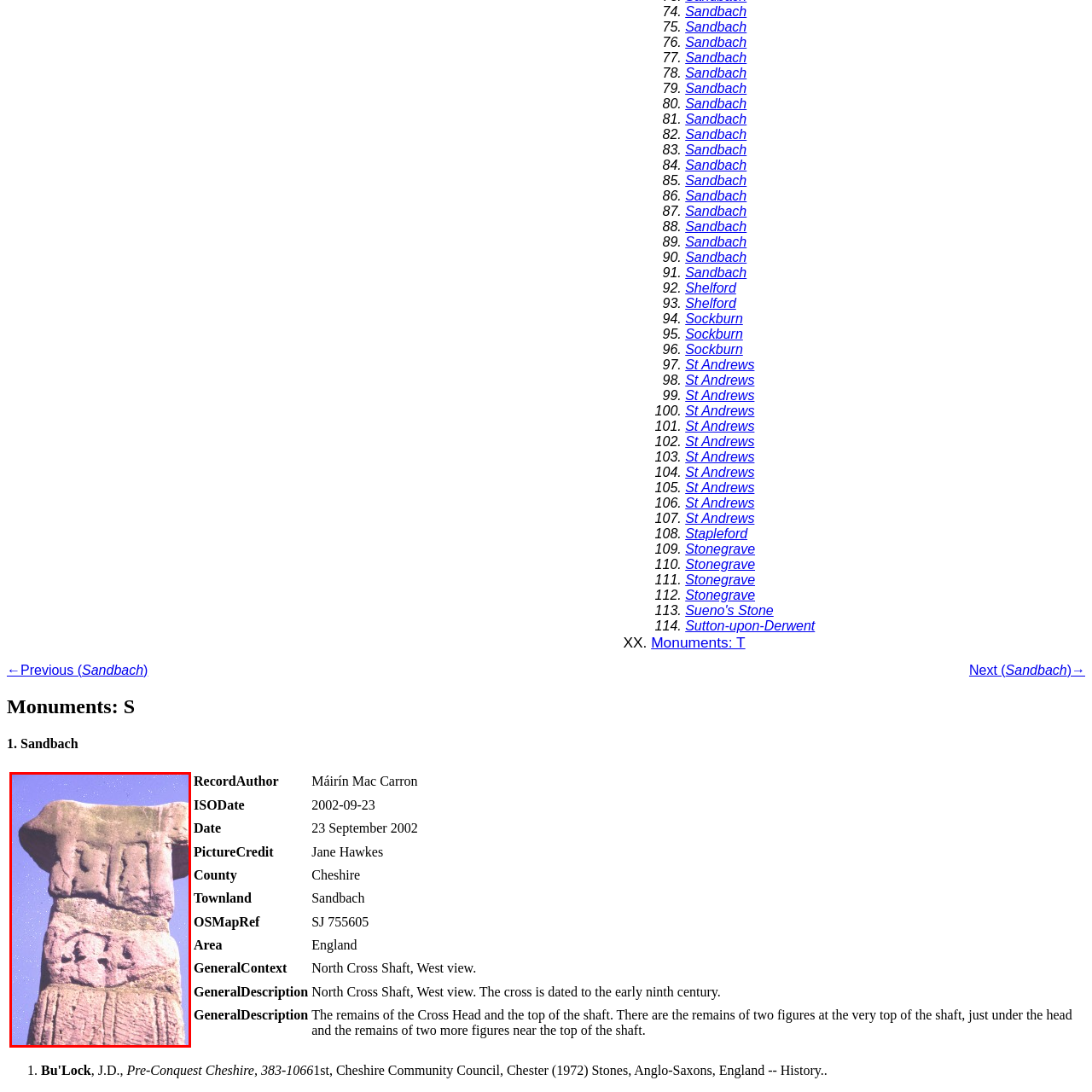Study the image enclosed in red and provide a single-word or short-phrase answer: What is the shape of the top of the pillar?

Flat